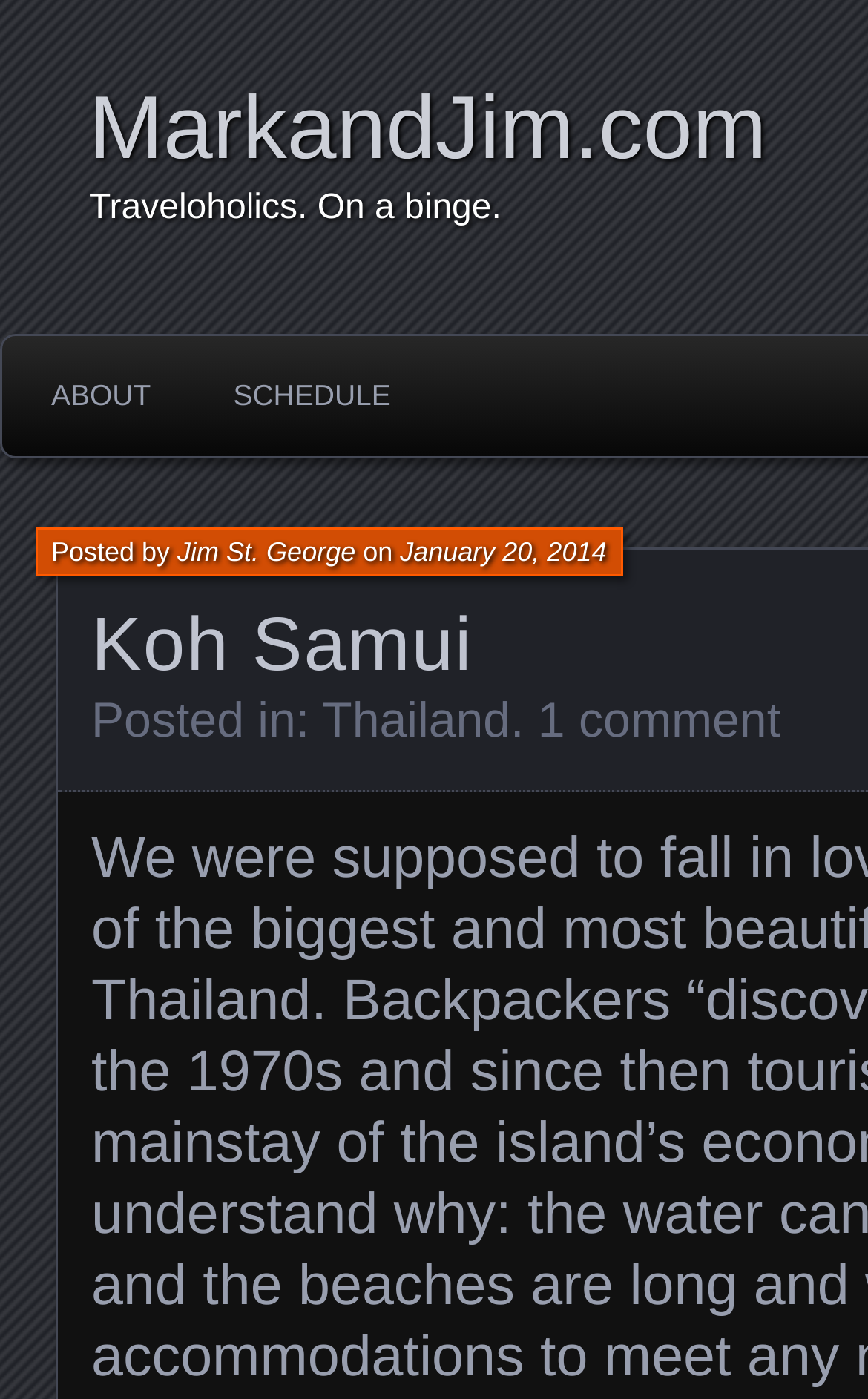What is the name of the author who posted the article?
Craft a detailed and extensive response to the question.

I found the author's name by looking at the text 'Posted by' followed by a link 'Jim St. George', which indicates that Jim St. George is the author who posted the article.